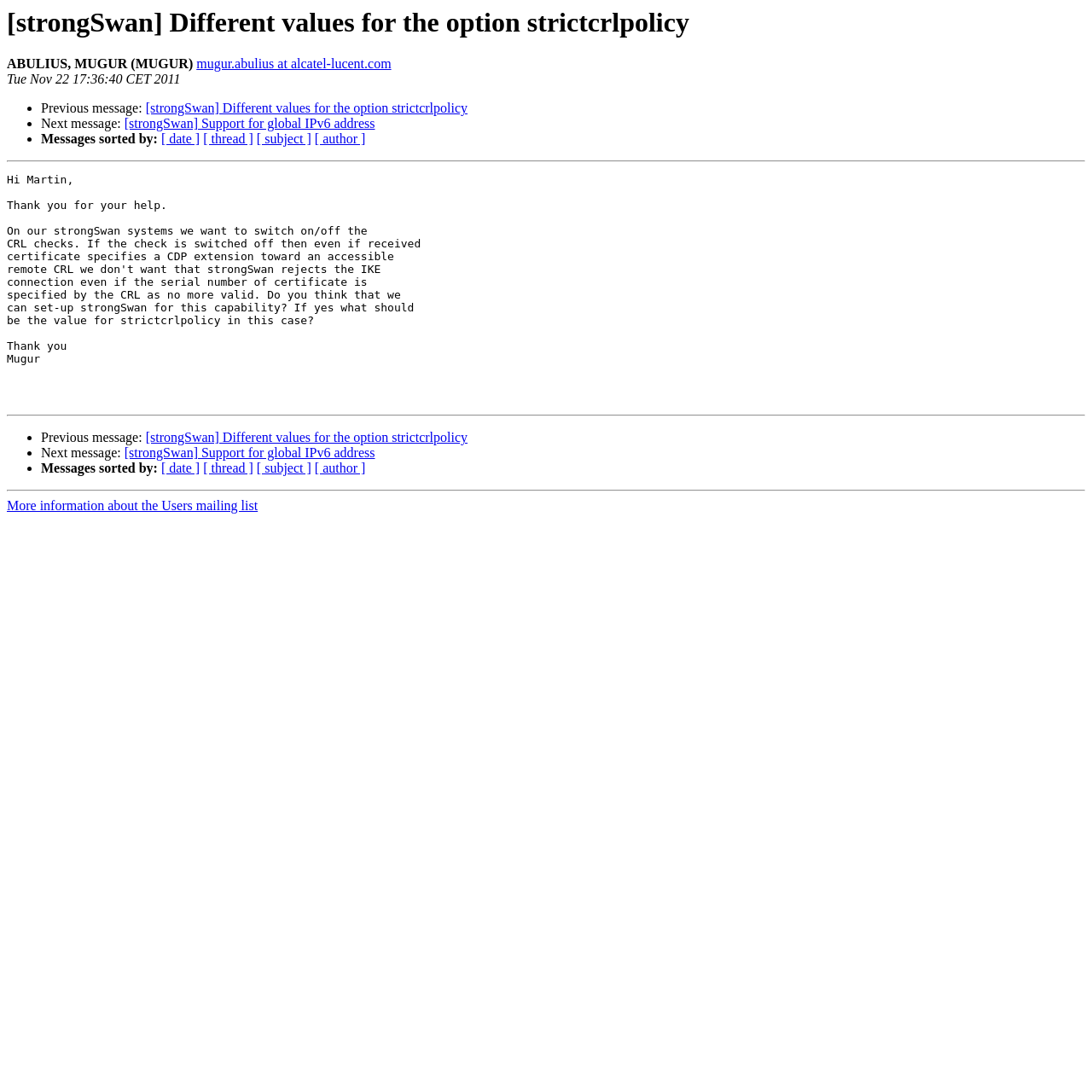What is the date of the message?
Based on the visual information, provide a detailed and comprehensive answer.

I found the date of the message by looking at the static text element that says 'Tue Nov 22 17:36:40 CET 2011' which is located below the author's name, indicating that the message was sent on this date and time.